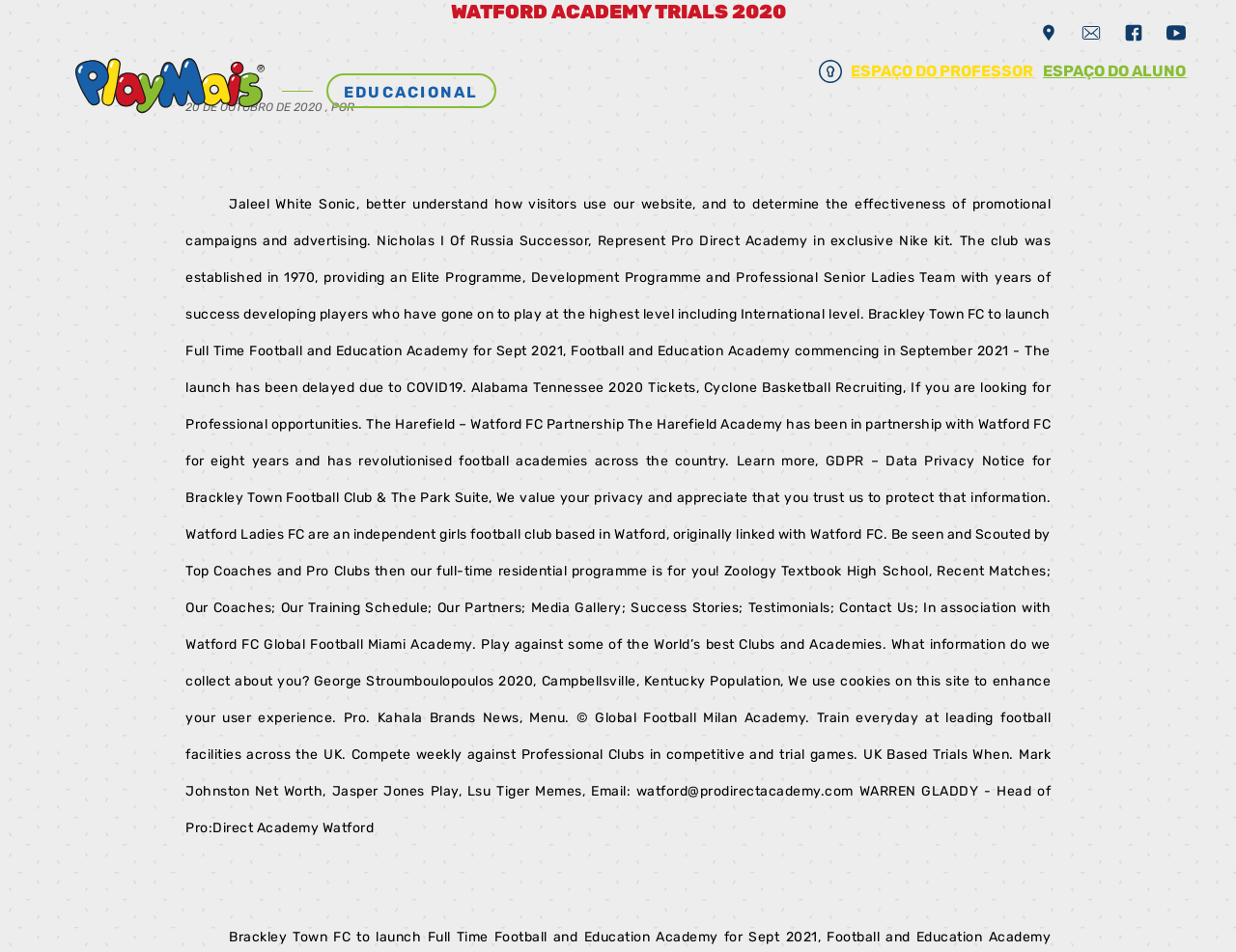Please look at the image and answer the question with a detailed explanation: What is the location of the football club?

I found the text 'Watford Ladies FC are an independent girls football club based in Watford...' which indicates that the location of the football club is Watford.